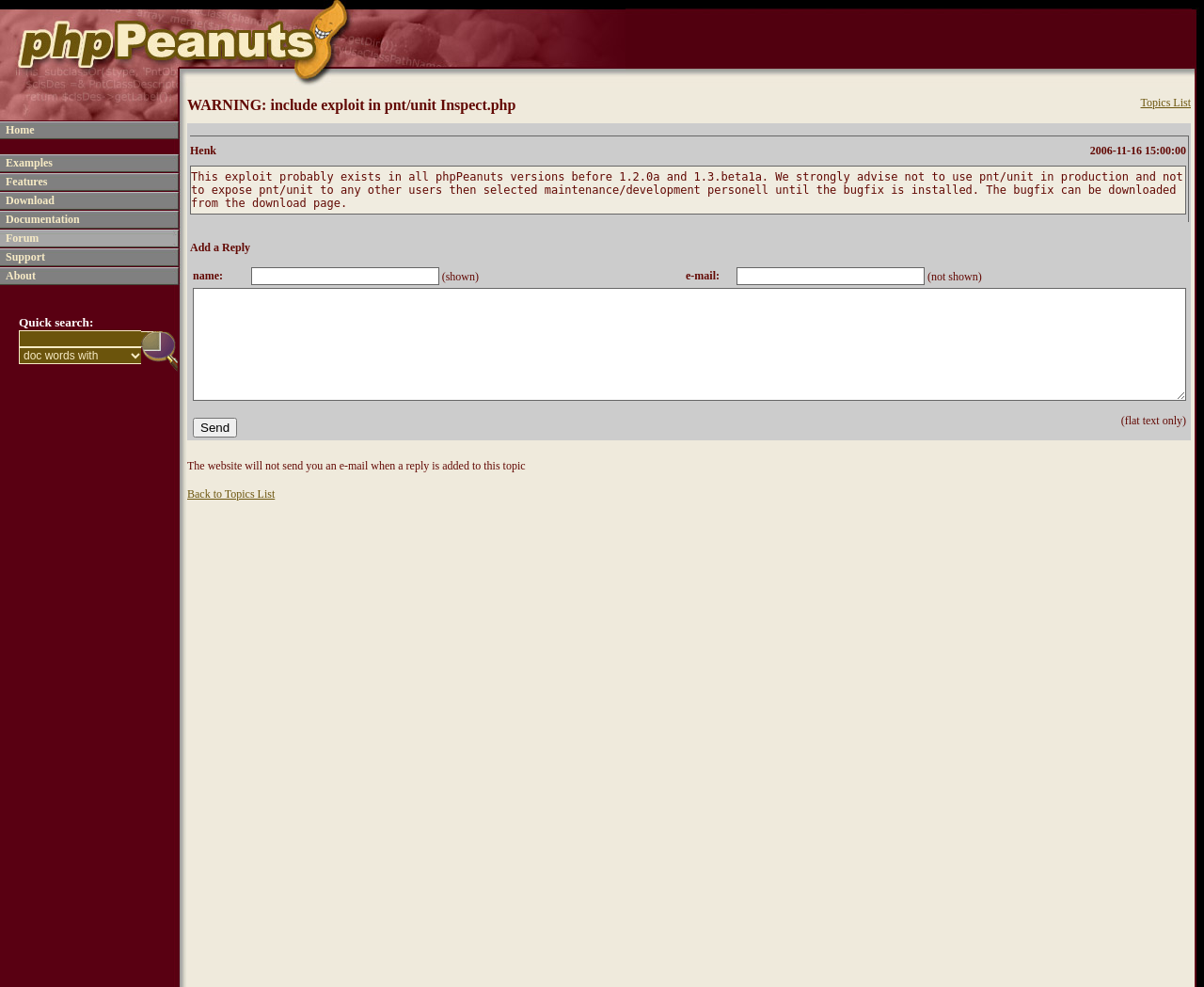Please determine the bounding box coordinates for the UI element described here. Use the format (top-left x, top-left y, bottom-right x, bottom-right y) with values bounded between 0 and 1: parent_node: (shown) name="name"

[0.208, 0.271, 0.365, 0.289]